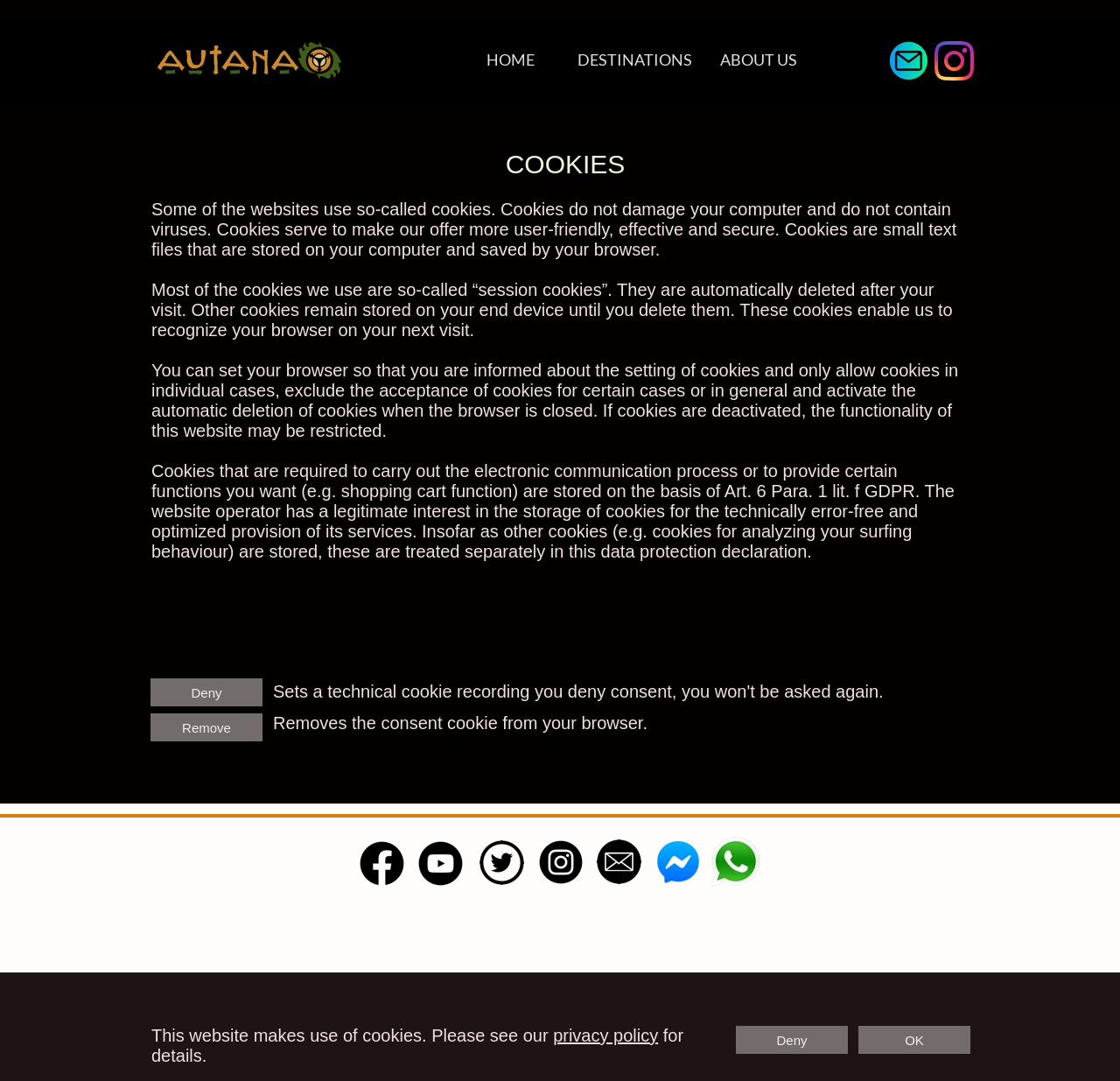Please determine the bounding box coordinates for the UI element described here. Use the format (top-left x, top-left y, bottom-right x, bottom-right y) with values bounded between 0 and 1: DEUTSCH

[0.57, 0.958, 0.661, 0.98]